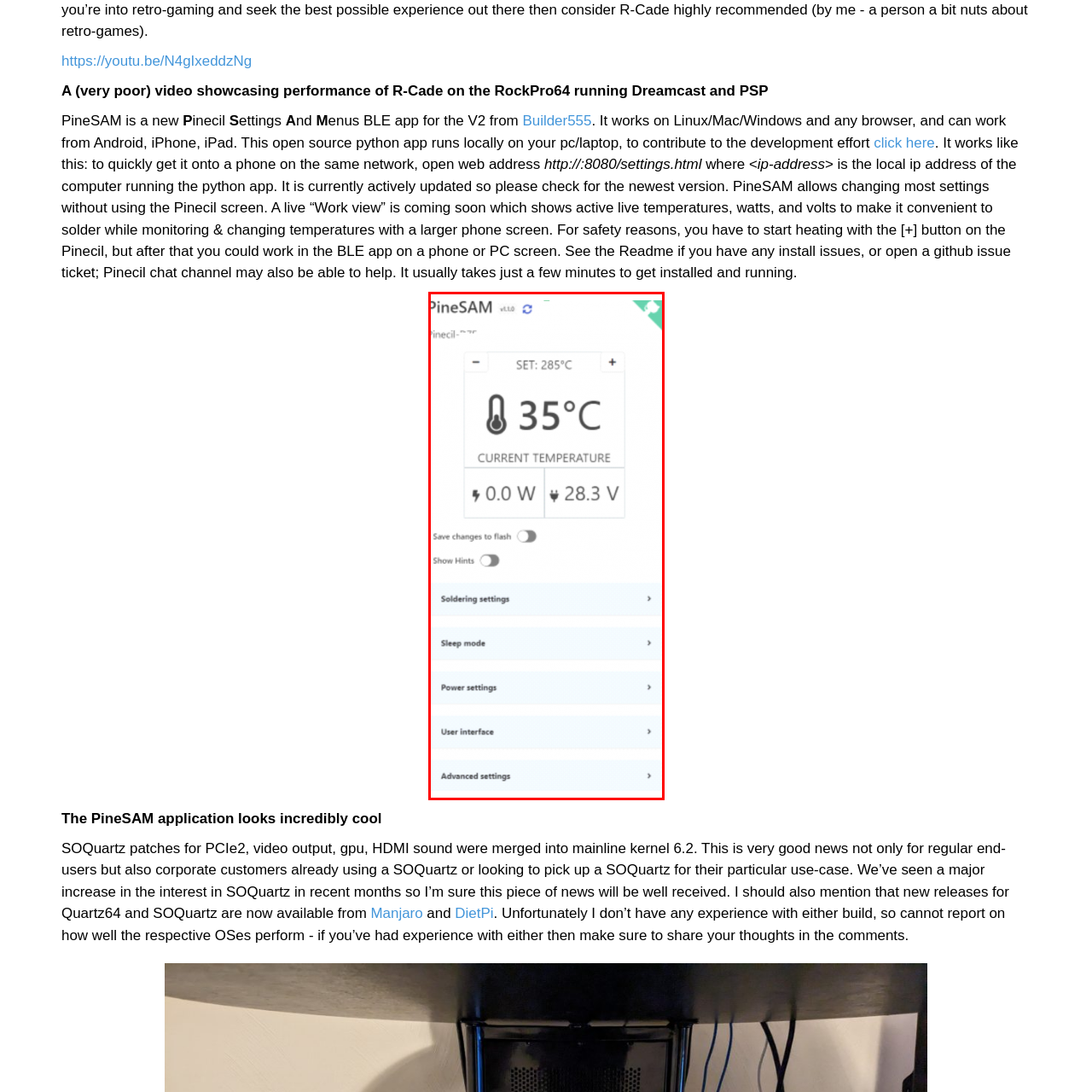Direct your attention to the image marked by the red boundary, What is the power consumption reading displayed? Provide a single word or phrase in response.

0.0 W